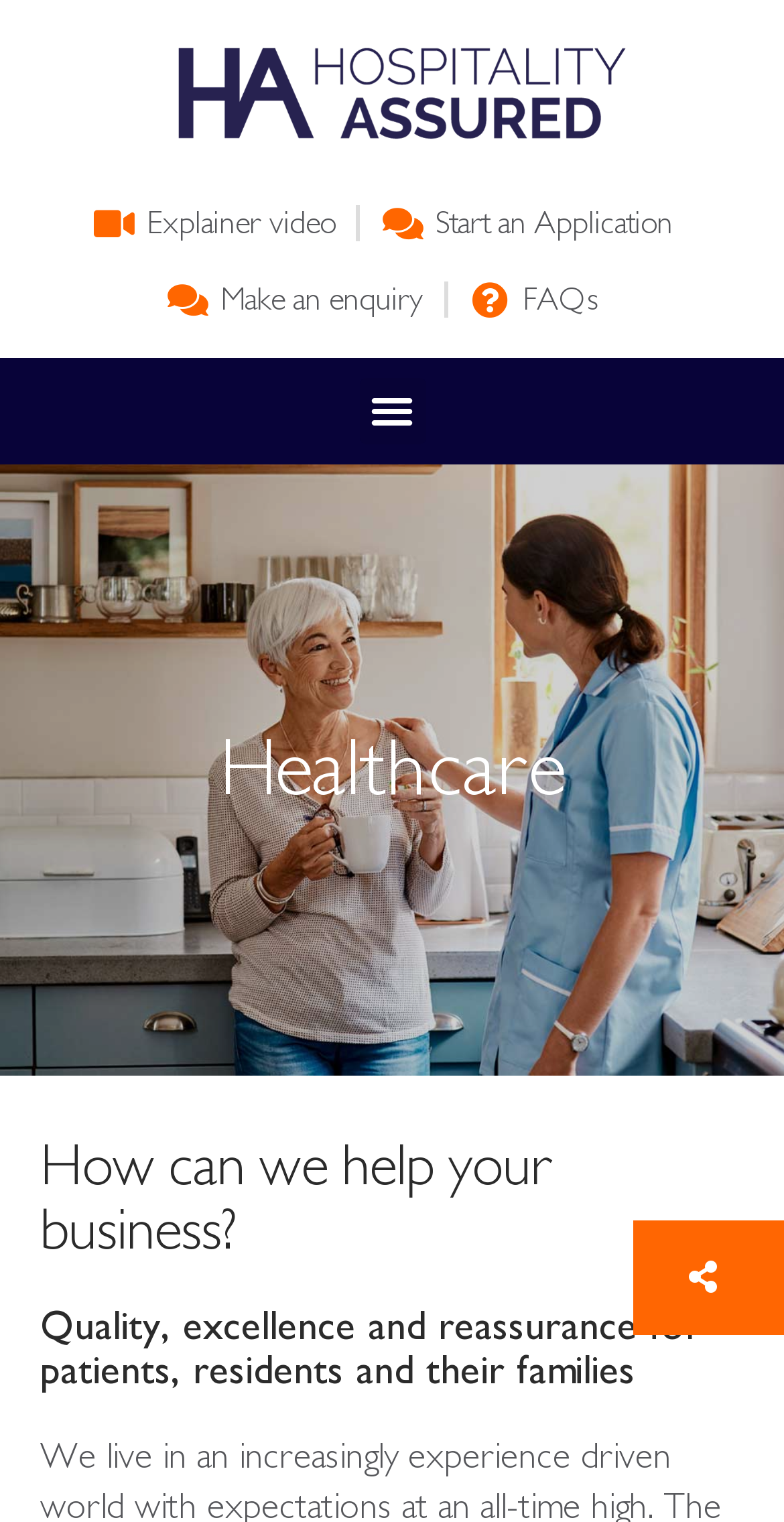Give a succinct answer to this question in a single word or phrase: 
What is the topic of the explainer video?

Hospitality Assured